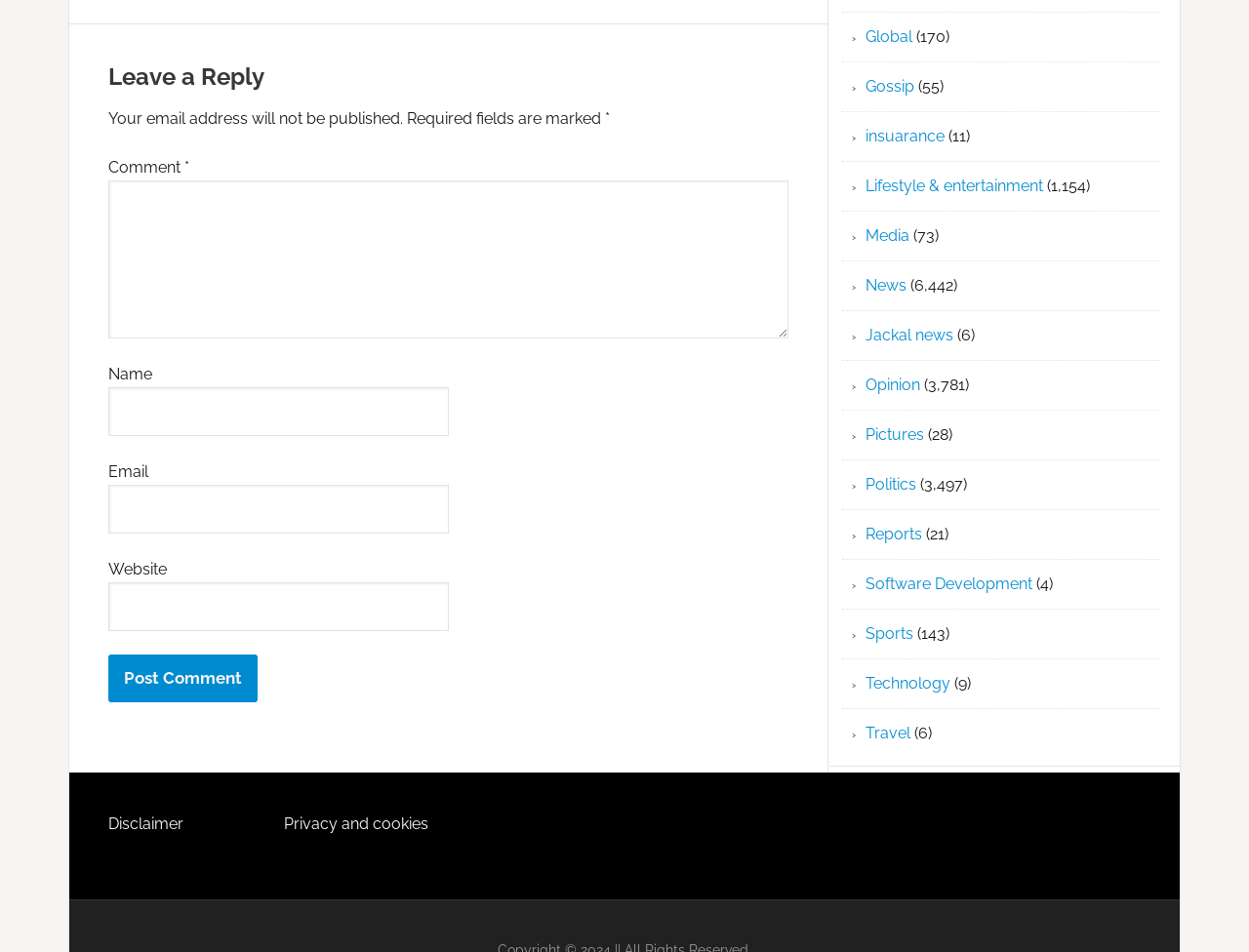How many categories are available in the webpage?
Please give a detailed and elaborate answer to the question.

The number of categories available in the webpage can be counted by looking at the links on the right side of the webpage, which include 'Global', 'Gossip', 'Insurance', and so on, totaling 15 categories.